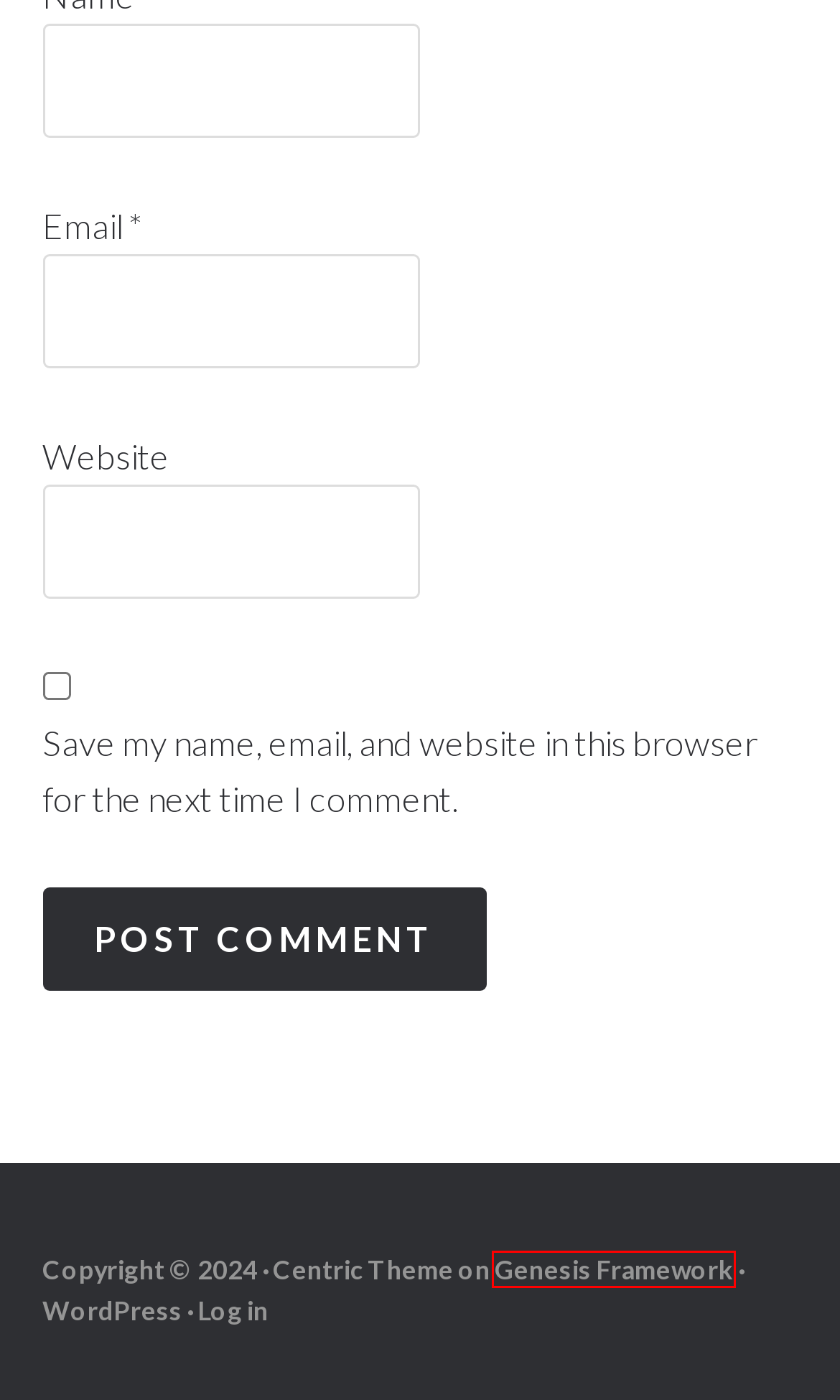Look at the screenshot of a webpage where a red bounding box surrounds a UI element. Your task is to select the best-matching webpage description for the new webpage after you click the element within the bounding box. The available options are:
A. WordPress Themes by StudioPress
B. Themes Archive - StudioPress
C. Sports - Pizza Time
D. Blog Tool, Publishing Platform, and CMS – WordPress.org
E. Log In ‹ Pizza Time — WordPress
F. Technology - Pizza Time
G. Health - Pizza Time
H. Business - Pizza Time

A